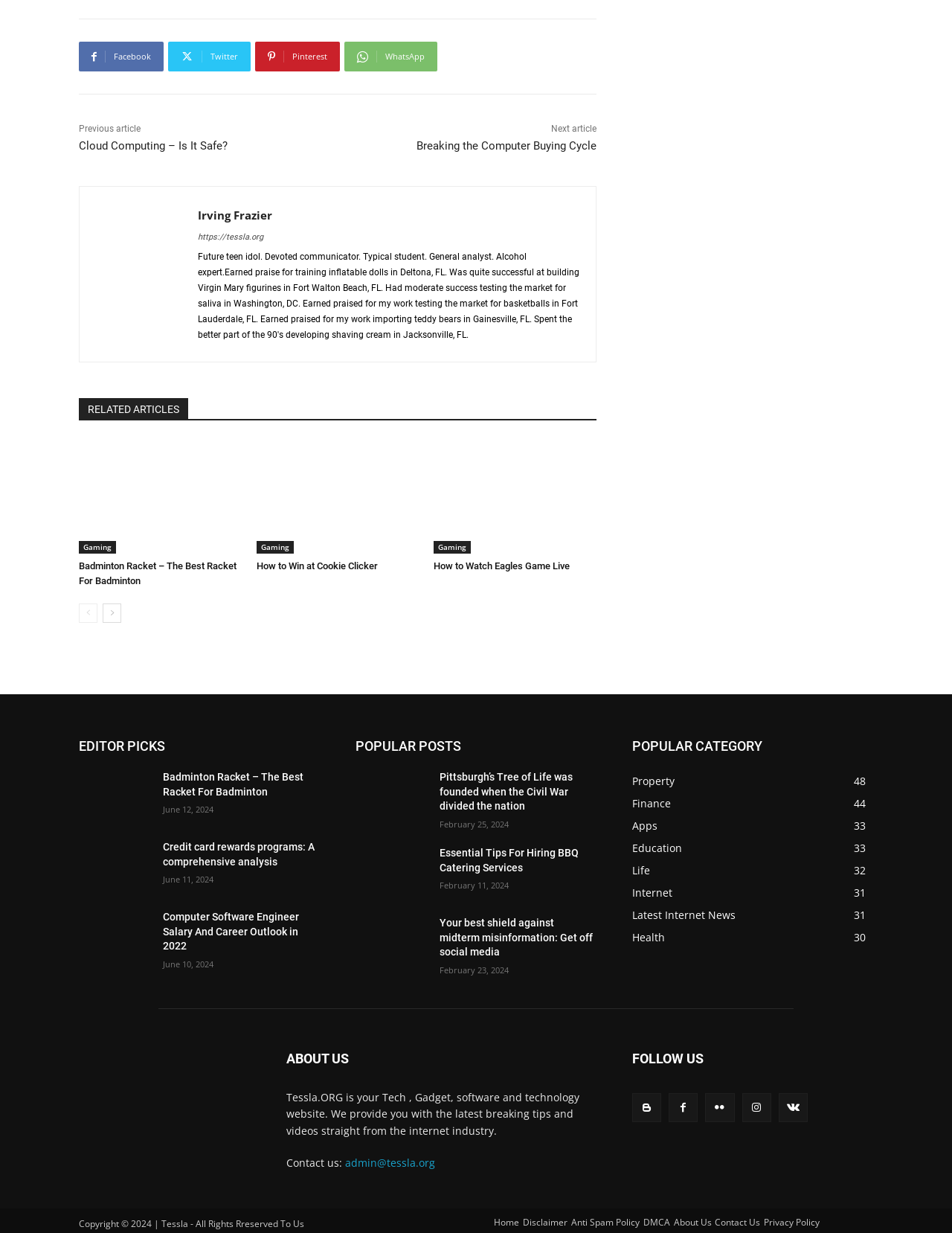How many 'RELATED ARTICLES' are there?
Provide a well-explained and detailed answer to the question.

I counted the 'RELATED ARTICLES' section and found that there are 3 articles listed, which are 'Gaming', 'Badminton Racket – The Best Racket For Badminton', and 'How to Watch Eagles Game Live'.